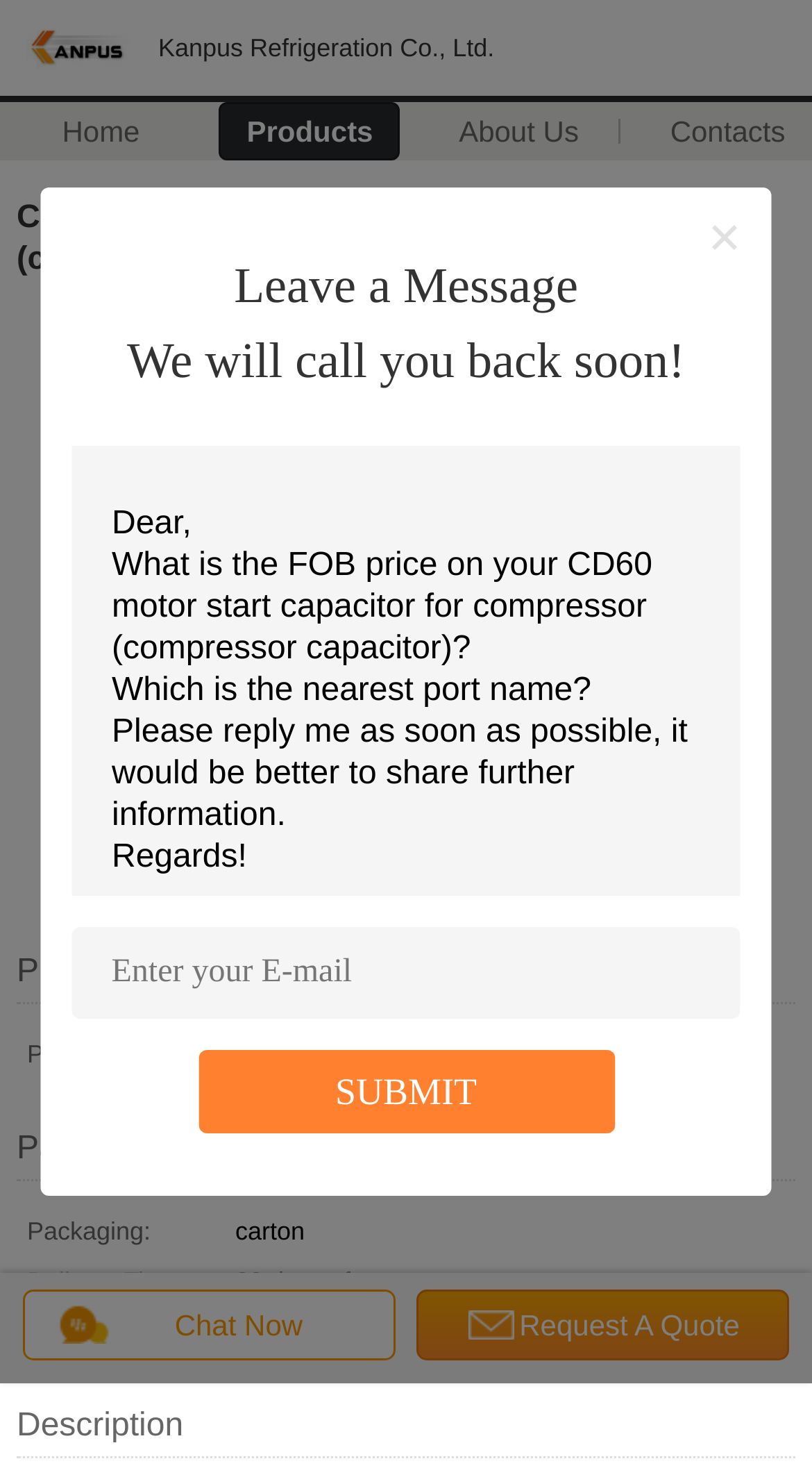What is the place of origin of the product?
Please provide a single word or phrase based on the screenshot.

China